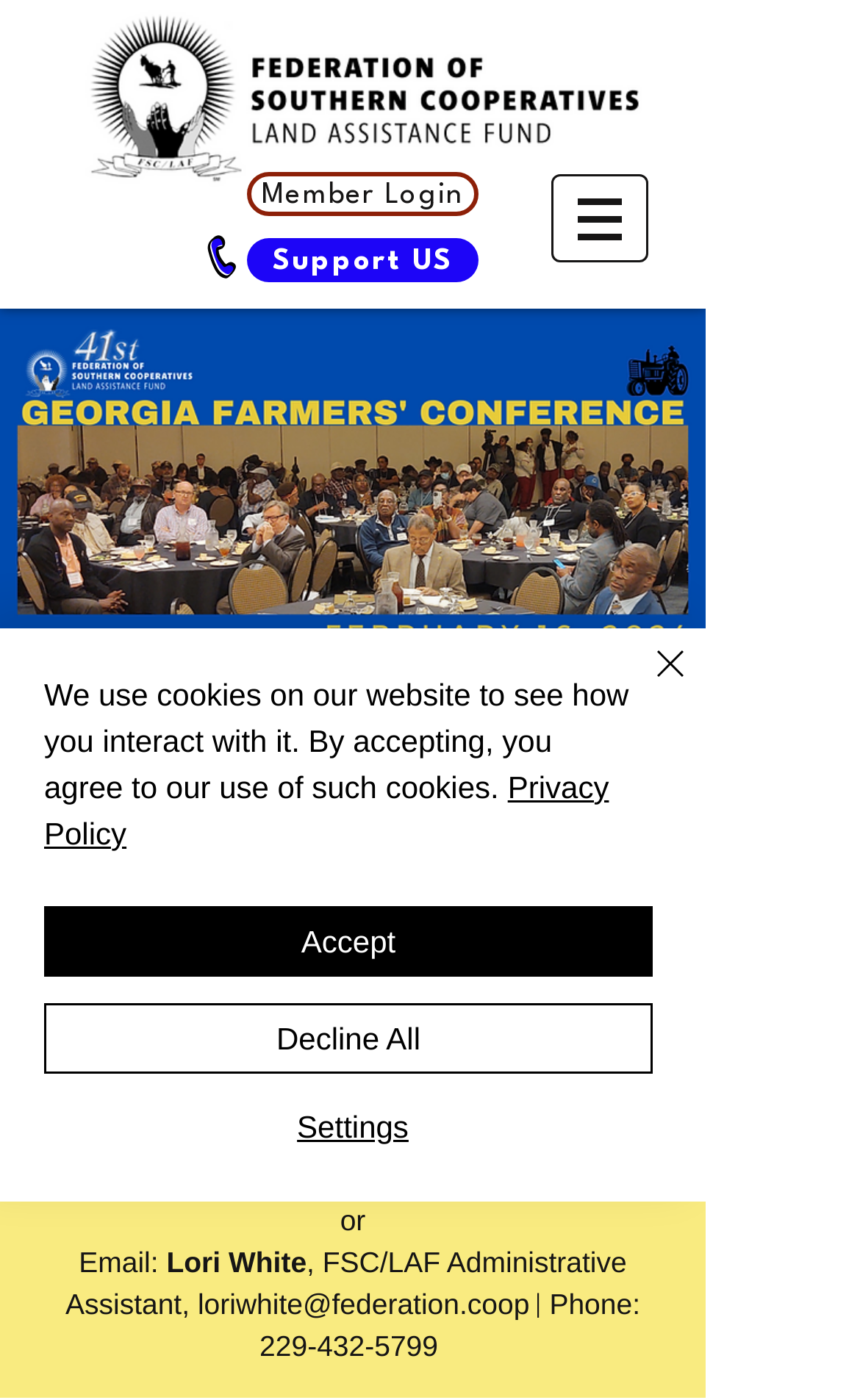Identify the bounding box coordinates for the region to click in order to carry out this instruction: "Email Cornelius Key". Provide the coordinates using four float numbers between 0 and 1, formatted as [left, top, right, bottom].

[0.265, 0.834, 0.735, 0.853]